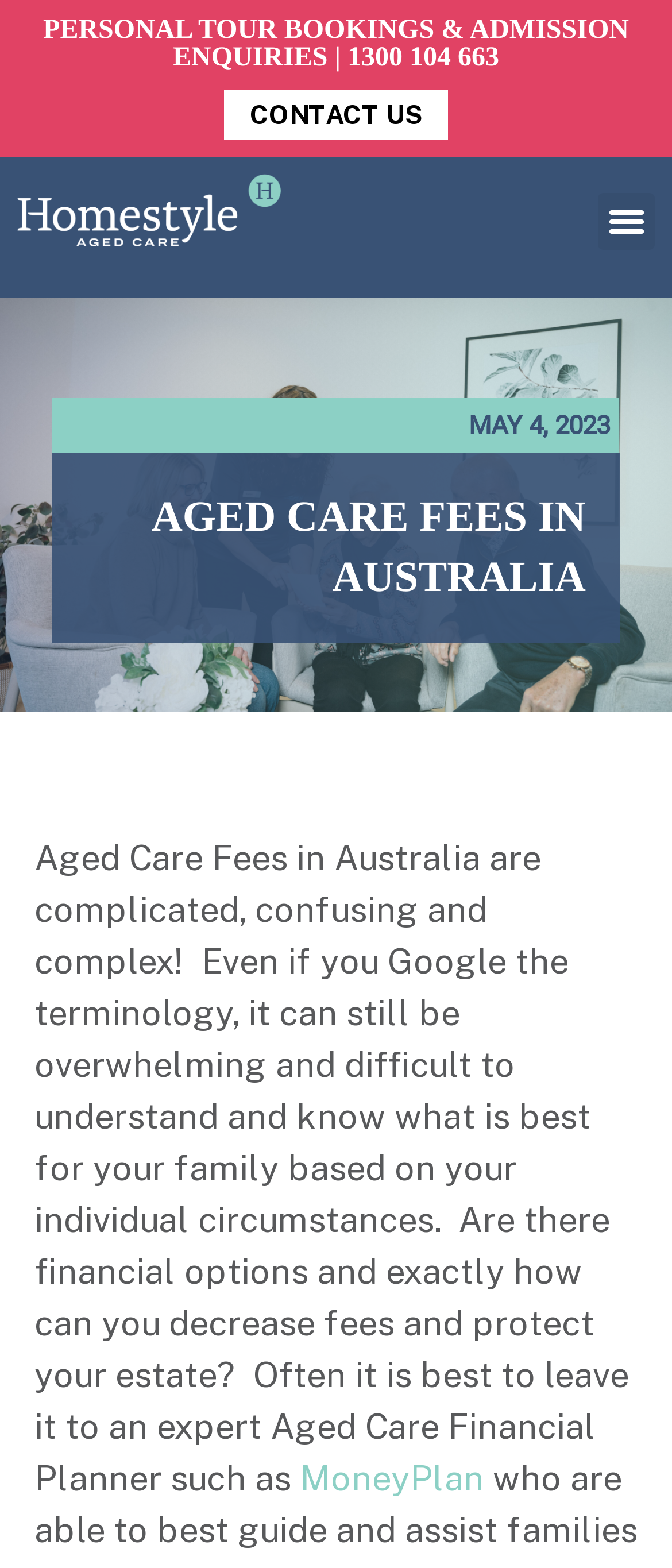Carefully examine the image and provide an in-depth answer to the question: What is the name of the aged care provider mentioned on the webpage?

I found the name of the aged care provider by looking at the top section of the webpage, where it says 'Homestyle Aged Care' and has an image next to it.